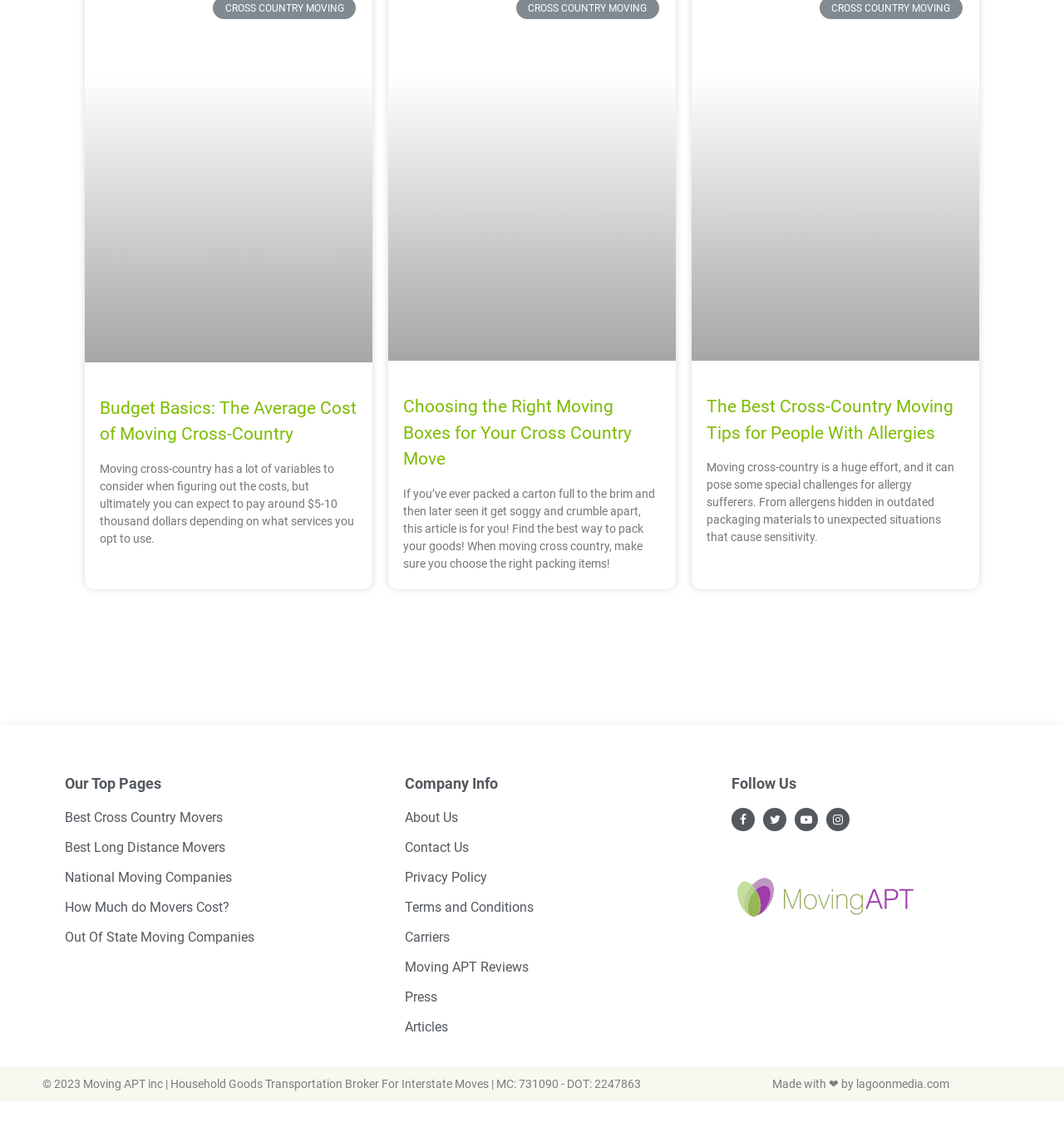Please study the image and answer the question comprehensively:
What is the name of the company behind this website?

The StaticText element at the bottom of the page with the text '© 2023 Moving APT inc | Household Goods Transportation Broker For Interstate Moves | MC: 731090 - DOT: 2247863' indicates that the company behind this website is Moving APT inc.